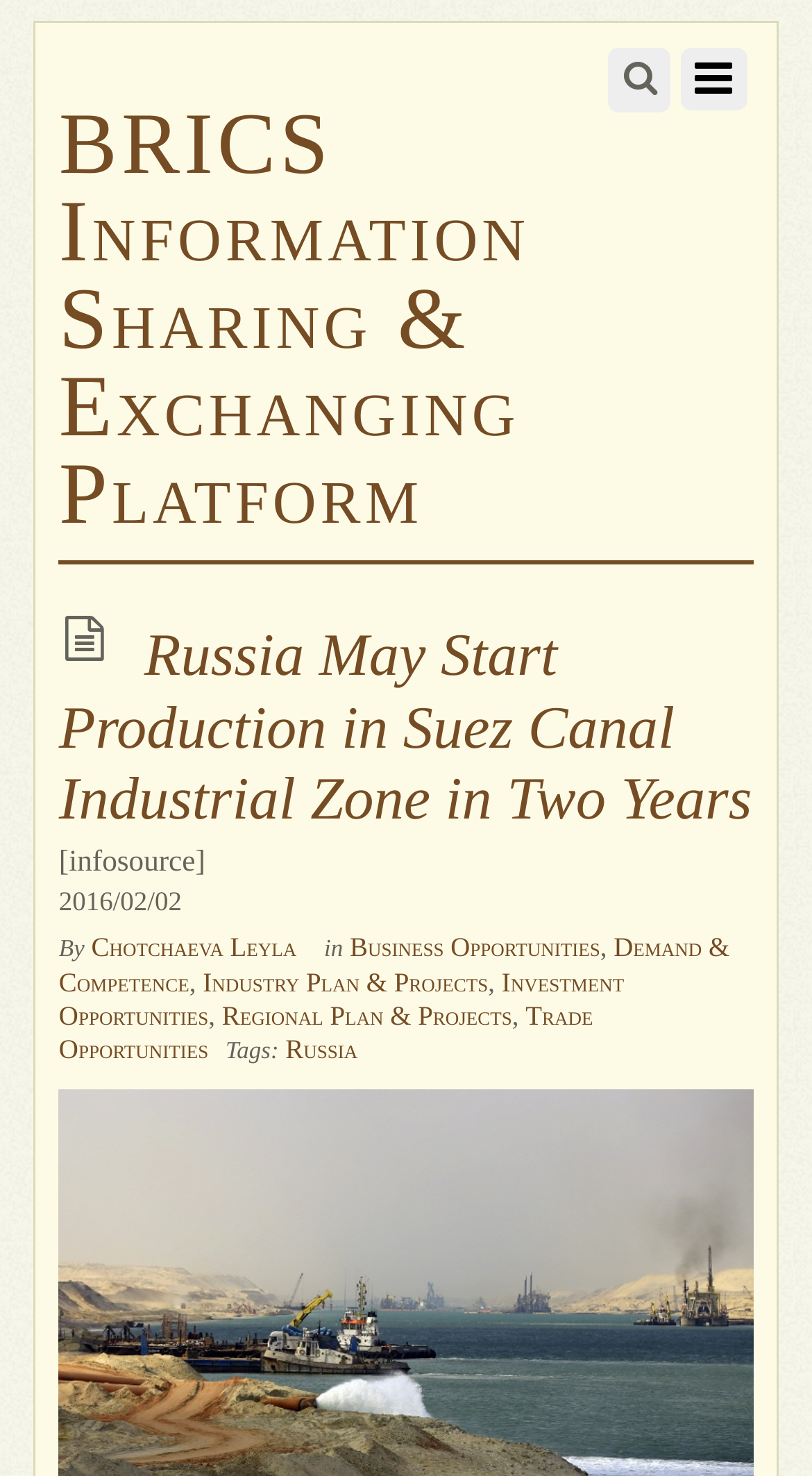Refer to the image and provide an in-depth answer to the question:
What categories are related to this article?

The categories related to this article can be found by looking at the links below the main heading. One of the categories listed is 'Business Opportunities', which is a link.